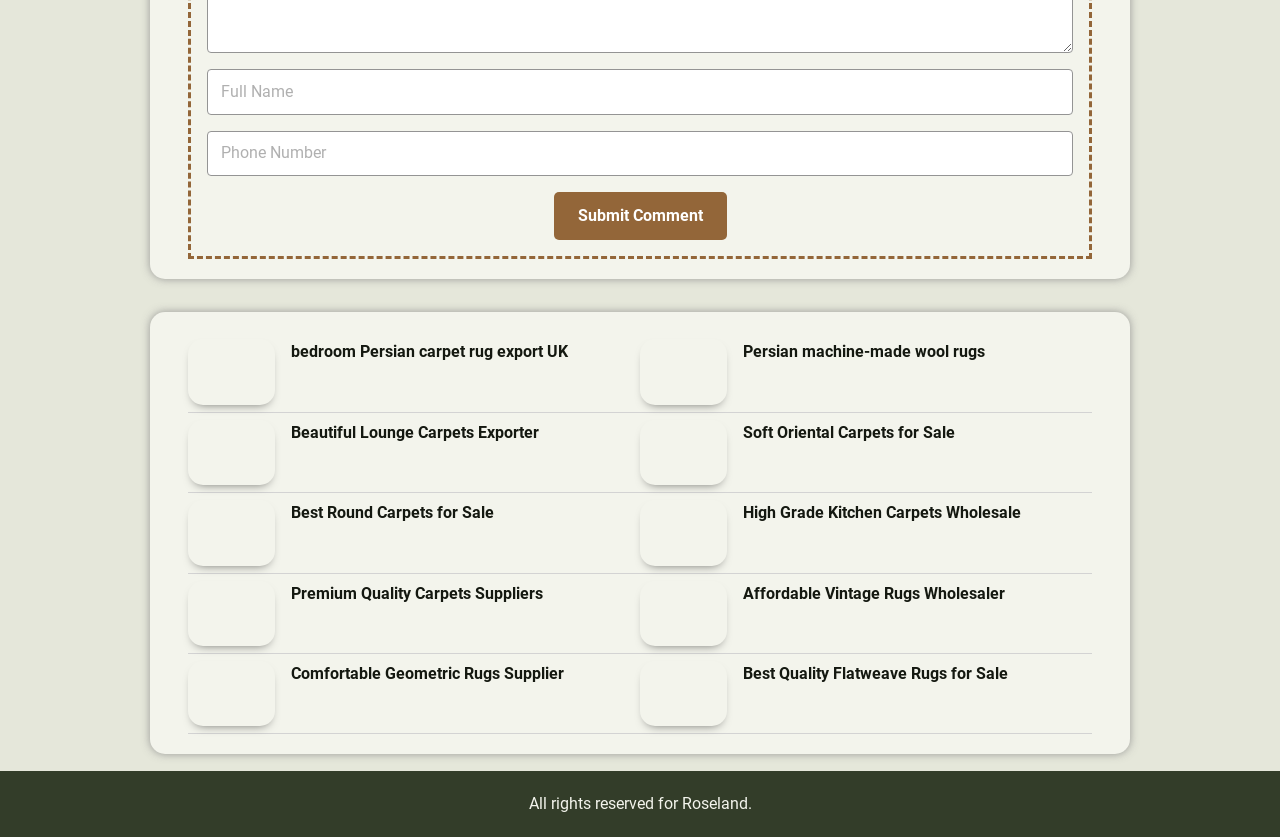Please specify the coordinates of the bounding box for the element that should be clicked to carry out this instruction: "Click on the 'HOME' link". The coordinates must be four float numbers between 0 and 1, formatted as [left, top, right, bottom].

None